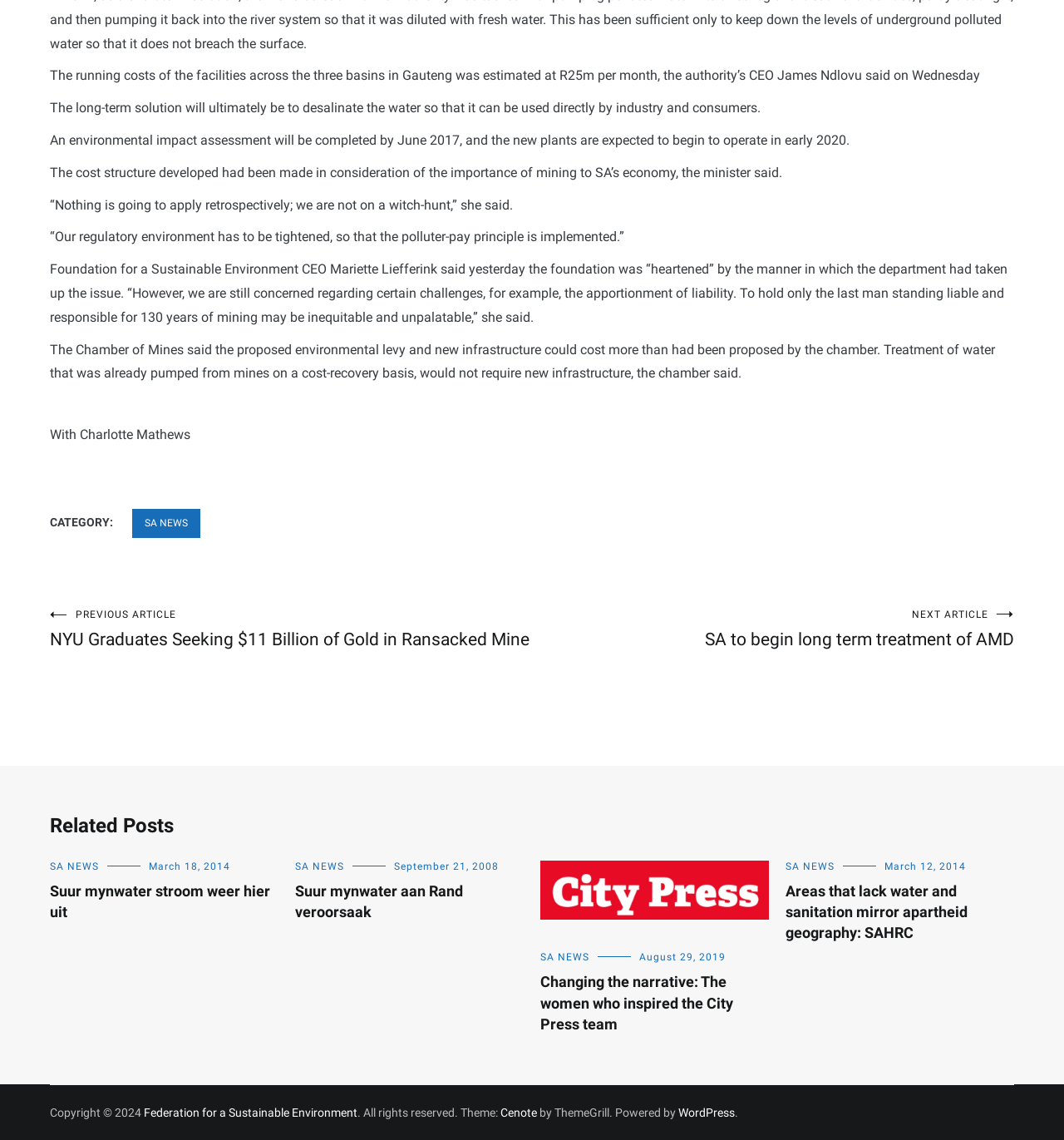Who is the CEO of the foundation mentioned in the article?
Using the visual information from the image, give a one-word or short-phrase answer.

Mariette Liefferink